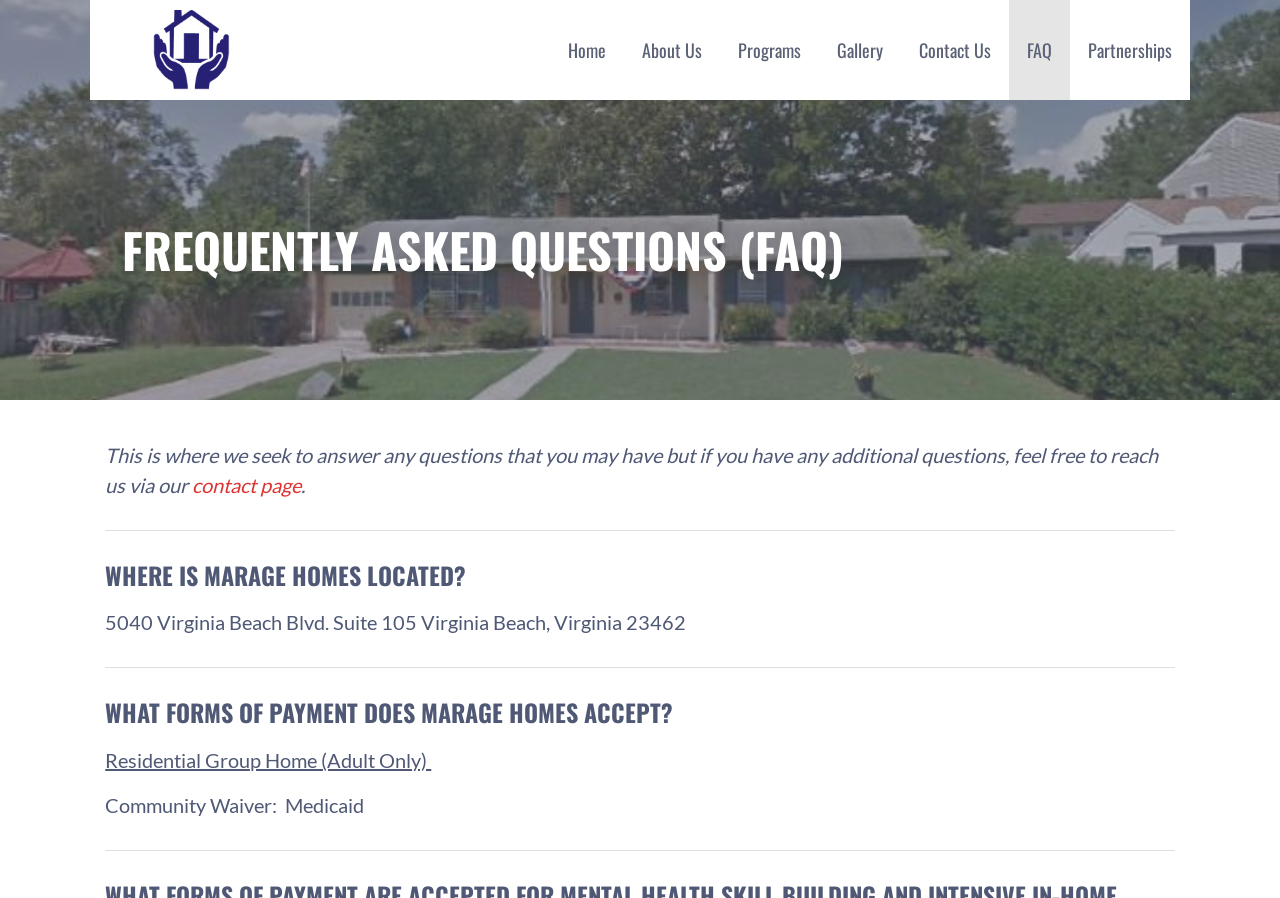Identify the coordinates of the bounding box for the element described below: "Contact Us". Return the coordinates as four float numbers between 0 and 1: [left, top, right, bottom].

[0.704, 0.0, 0.788, 0.111]